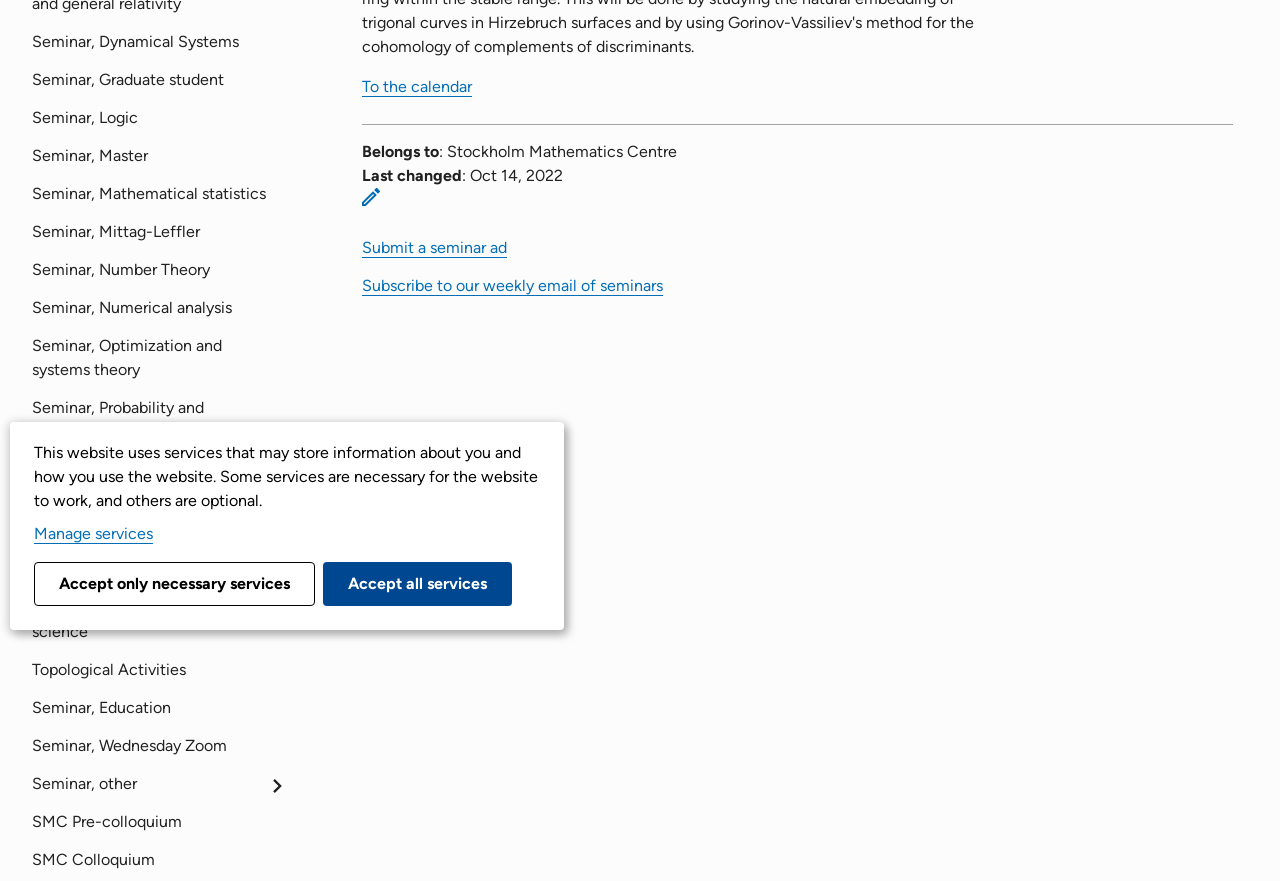Given the following UI element description: "Accept only necessary services", find the bounding box coordinates in the webpage screenshot.

[0.027, 0.638, 0.246, 0.688]